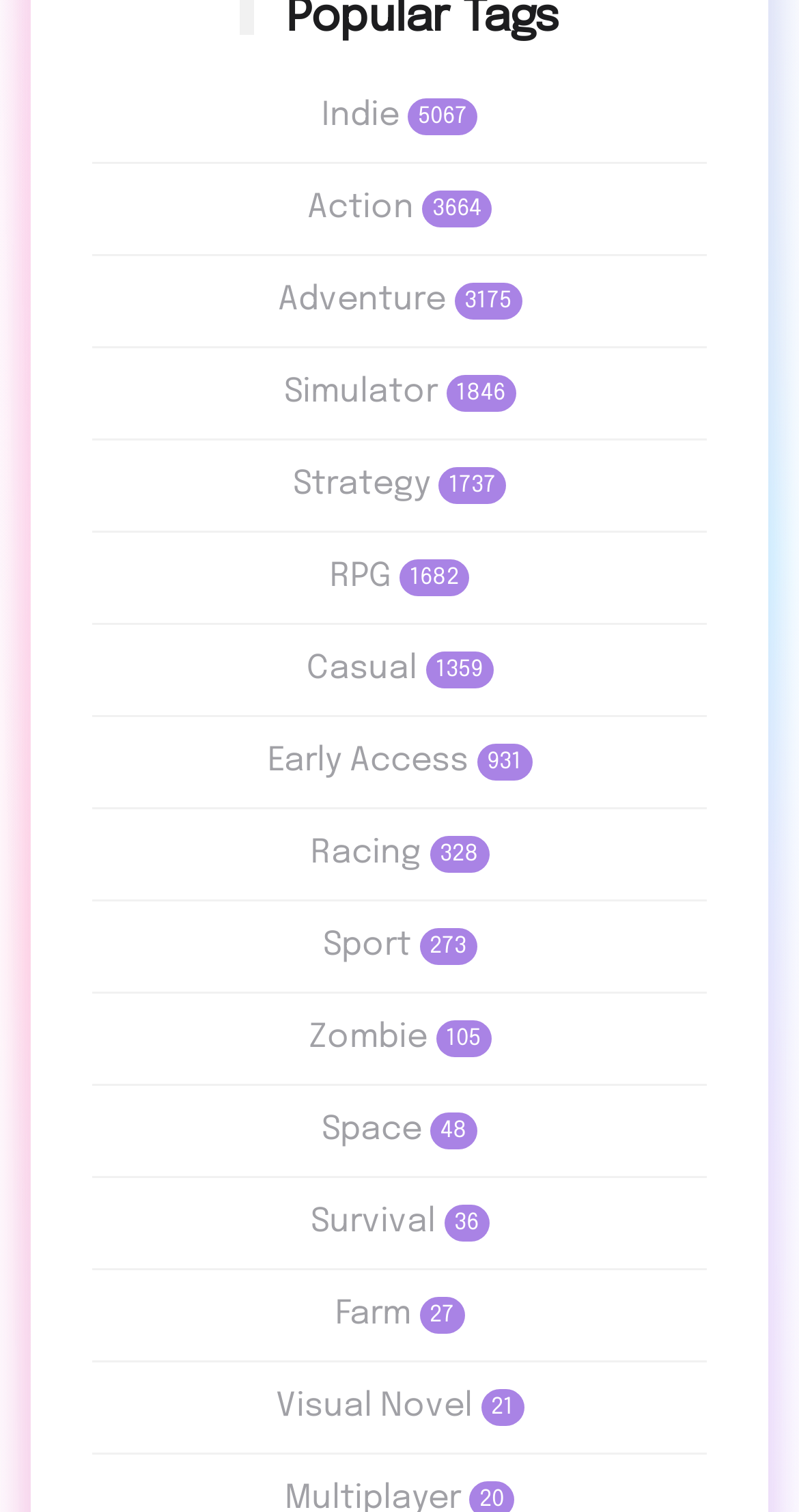Is there a game genre related to farming on this webpage?
Make sure to answer the question with a detailed and comprehensive explanation.

By scanning the list of links, I found a link labeled 'Farm' with 27 games listed, indicating that there is a game genre related to farming on this webpage.